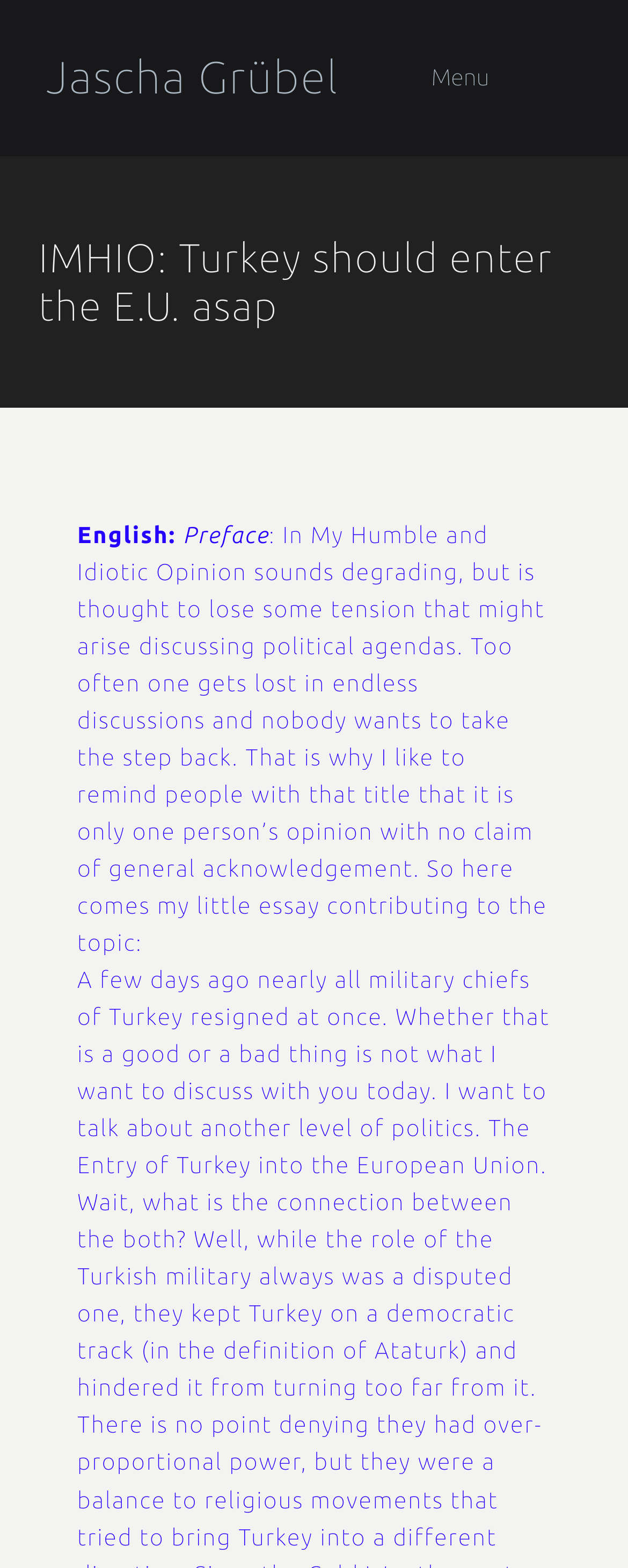Please analyze the image and give a detailed answer to the question:
What language is the webpage in?

The language of the webpage can be inferred from the text 'English:' which is a static text element on the page. This suggests that the webpage is in English.